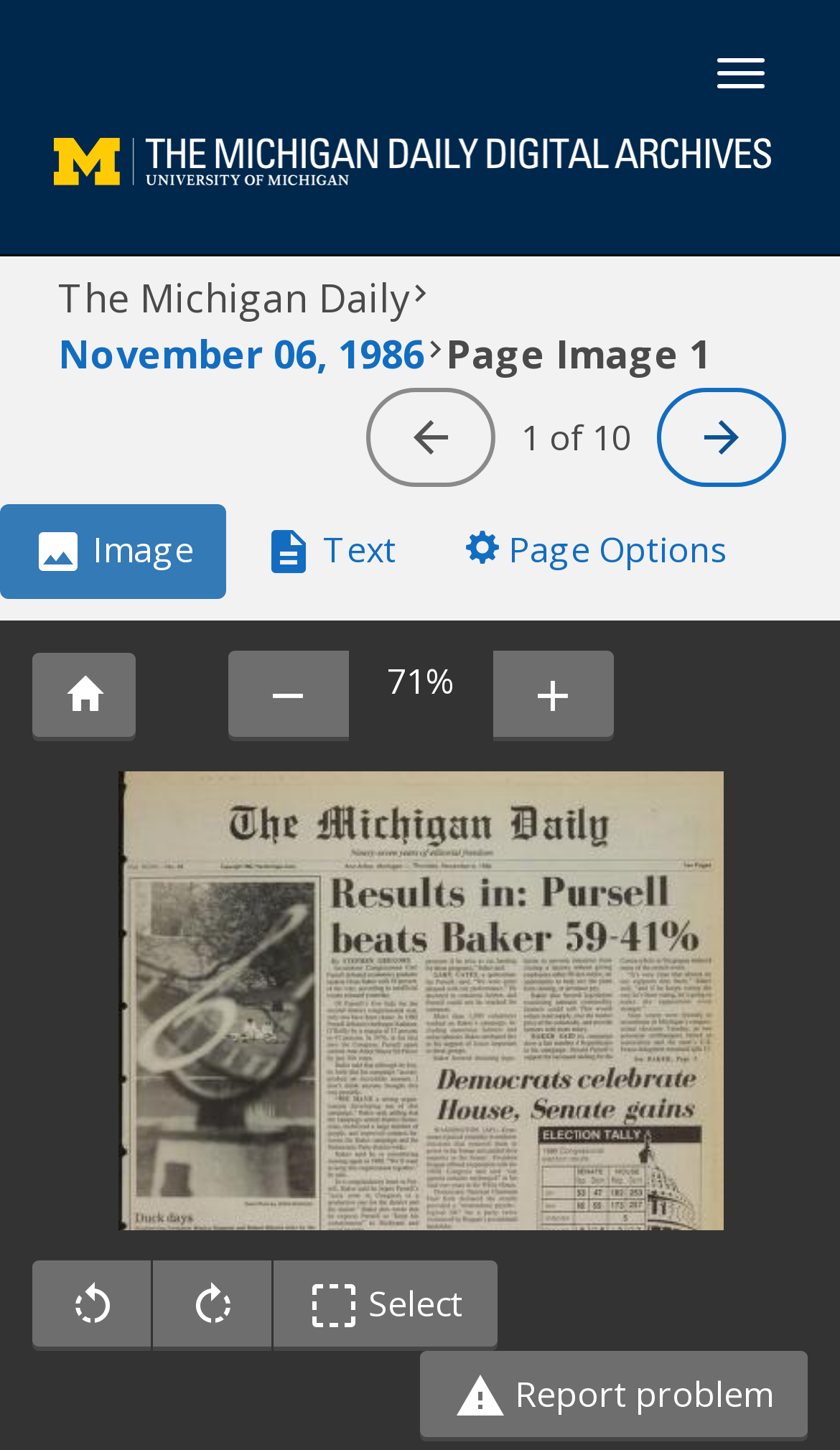How many buttons are in the 'image controls' group?
Using the visual information, reply with a single word or short phrase.

3